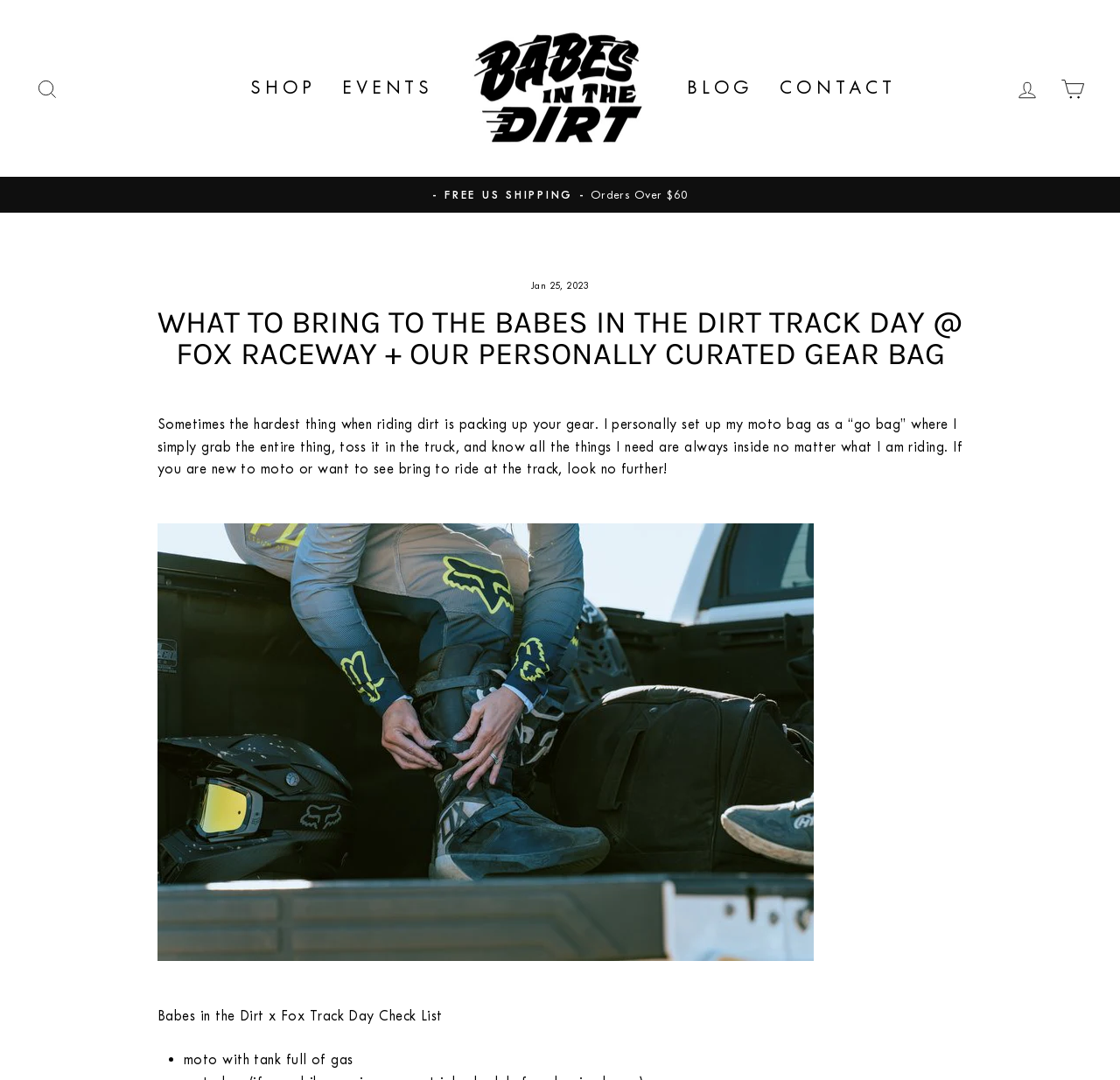Look at the image and give a detailed response to the following question: What type of event is being described?

Based on the webpage content, specifically the heading 'WHAT TO BRING TO THE BABES IN THE DIRT TRACK DAY @ FOX RACEWAY + OUR PERSONALLY CURATED GEAR BAG', it can be inferred that the event being described is a track day.